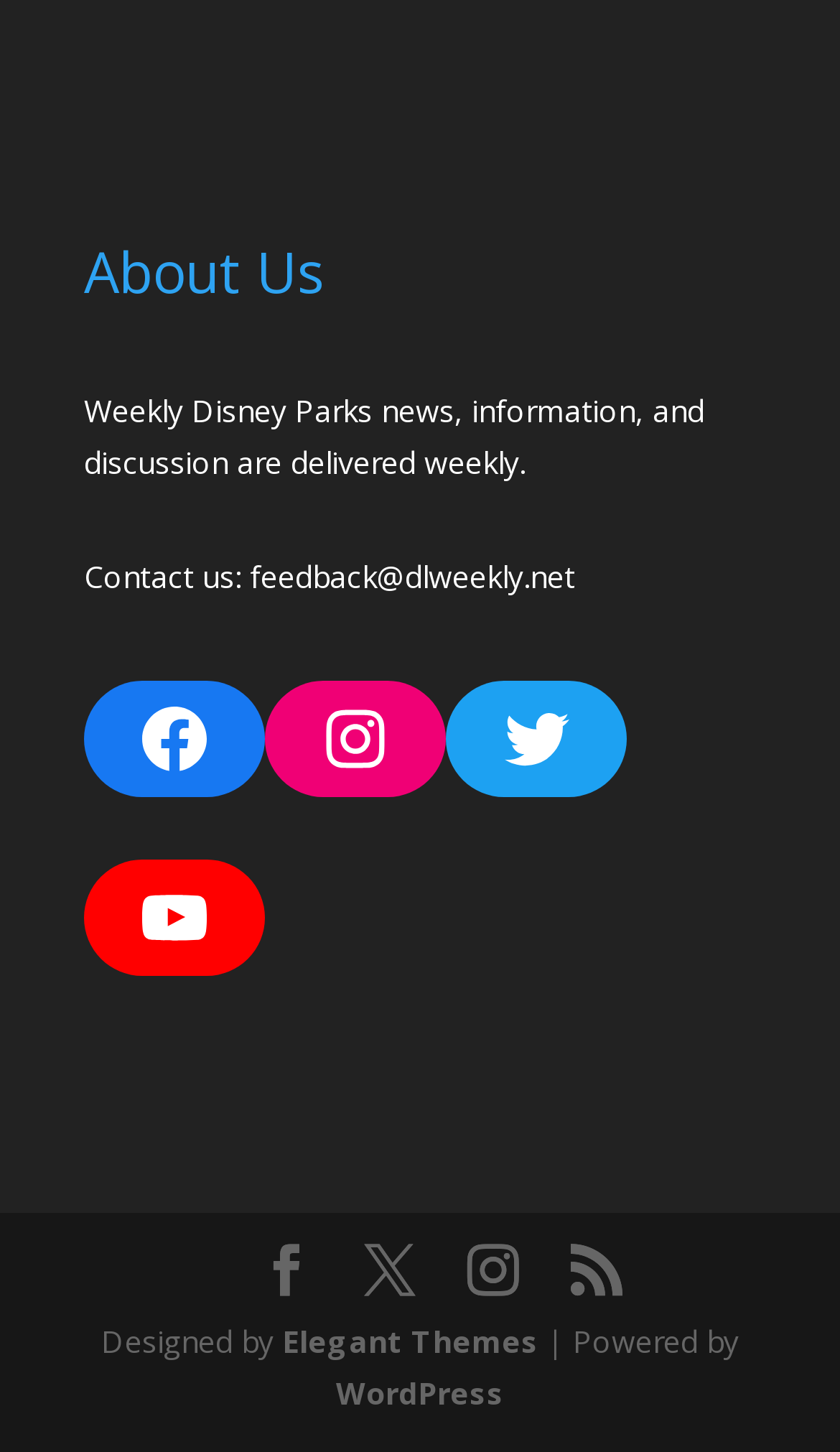Please identify the bounding box coordinates of the element I need to click to follow this instruction: "Check our YouTube channel".

[0.1, 0.593, 0.315, 0.673]